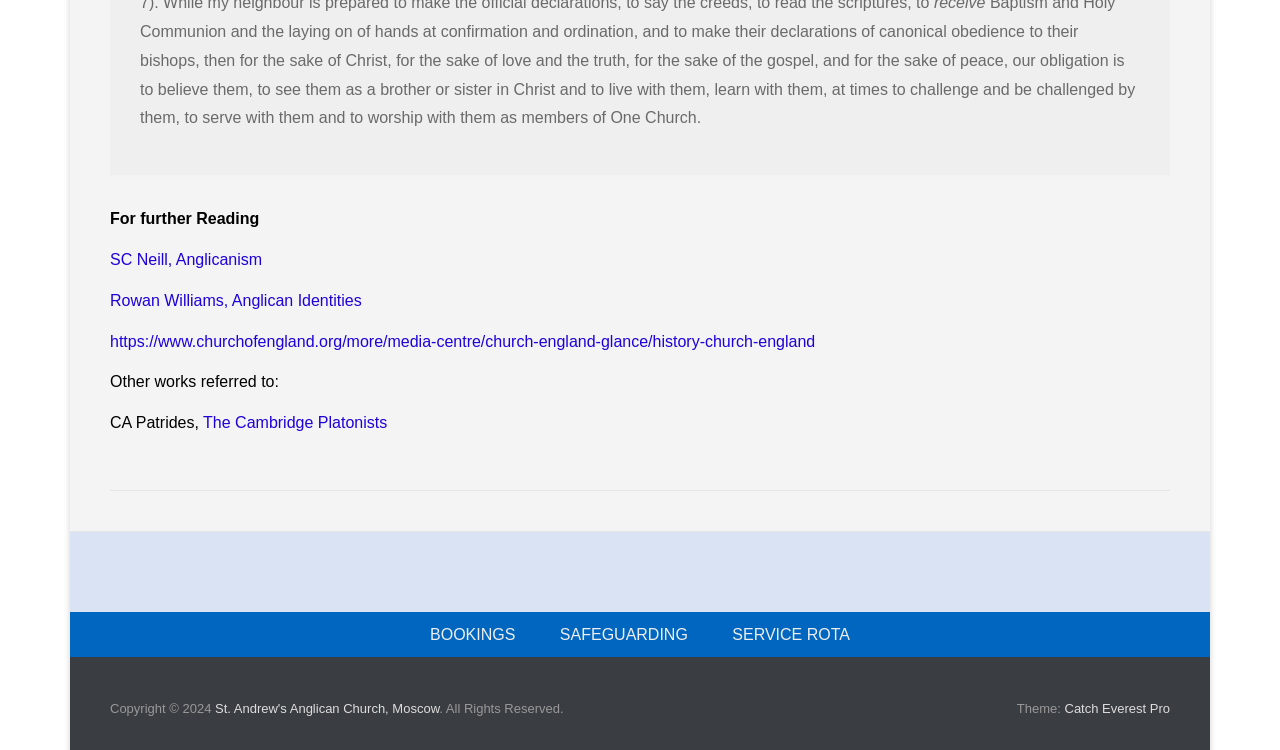Could you provide the bounding box coordinates for the portion of the screen to click to complete this instruction: "Learn about The Cambridge Platonists"?

[0.159, 0.552, 0.302, 0.575]